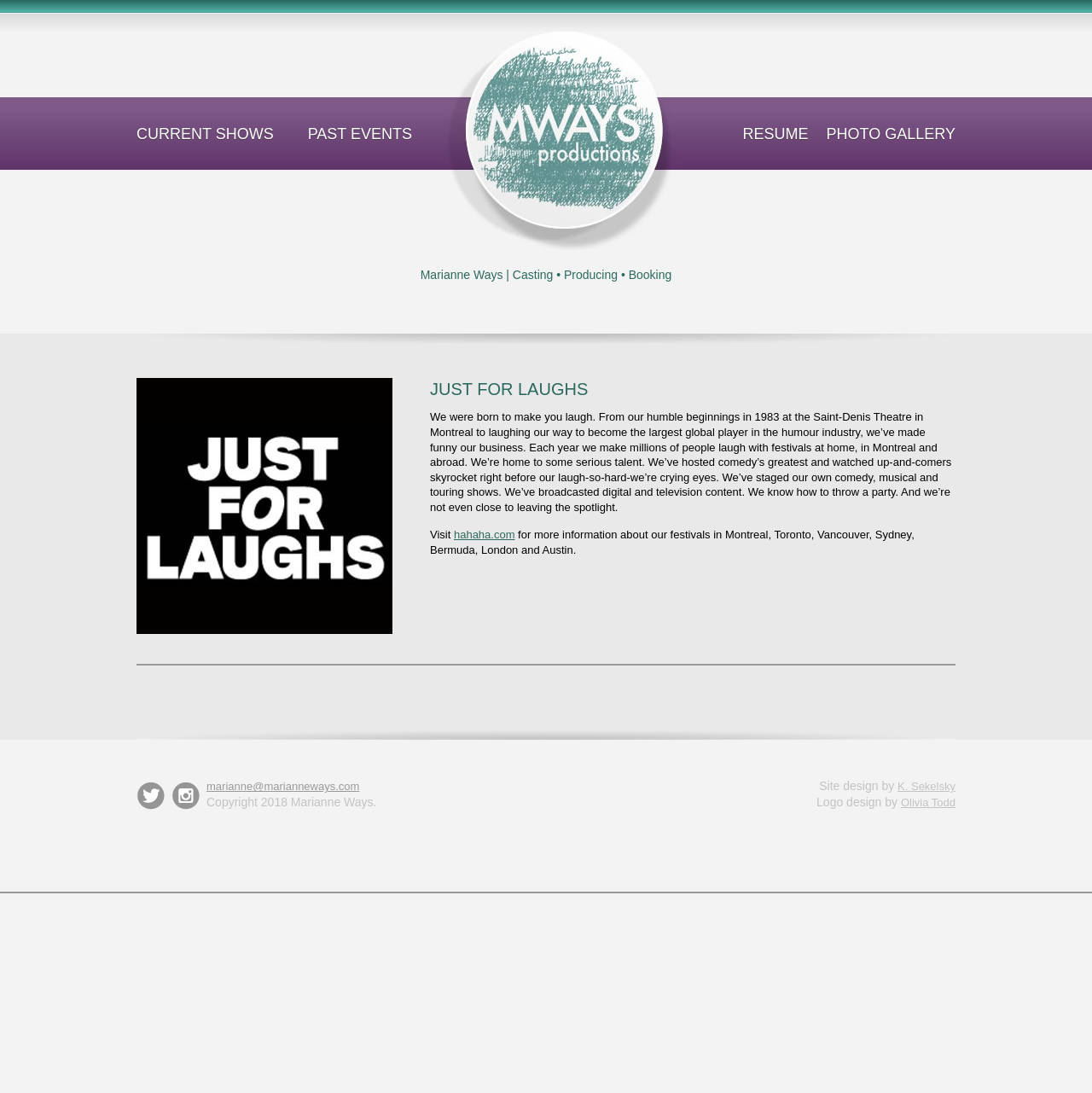Please answer the following question using a single word or phrase: 
What is the website of Just For Laughs?

hahaha.com